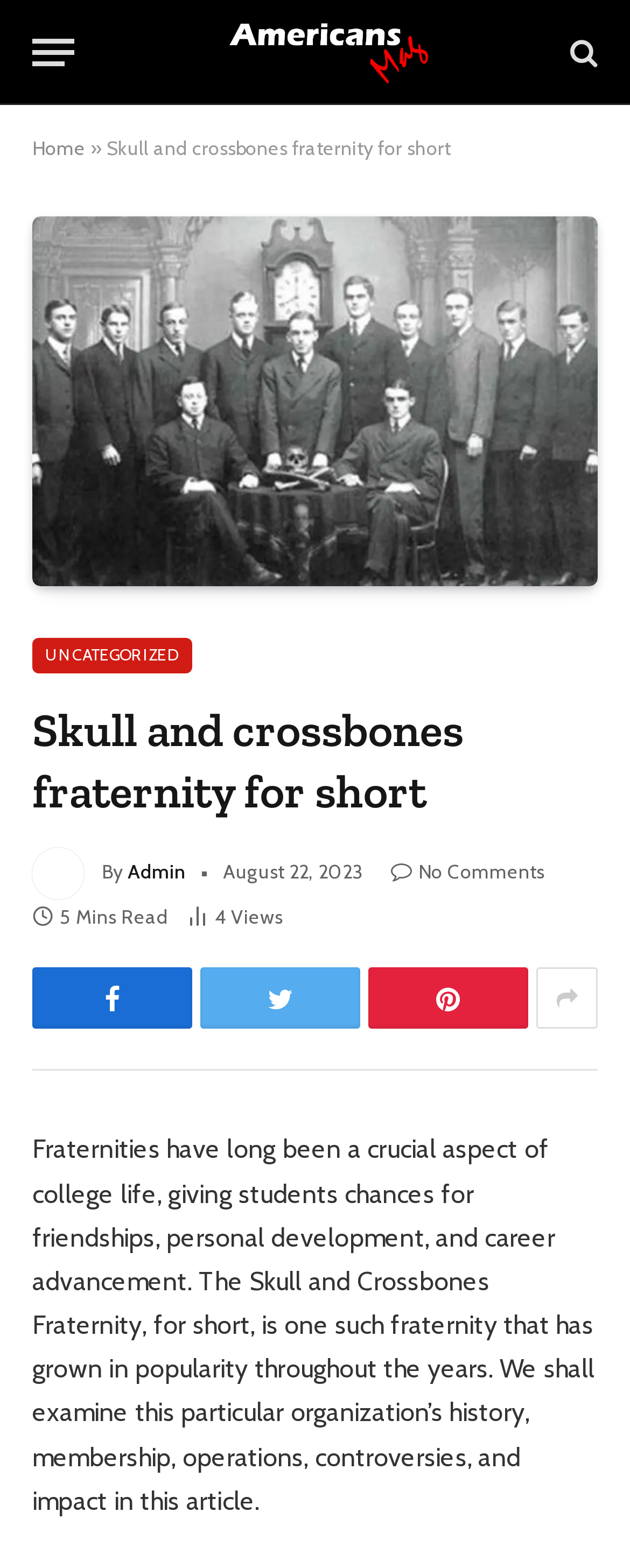Locate the bounding box for the described UI element: "title="Show More Social Sharing"". Ensure the coordinates are four float numbers between 0 and 1, formatted as [left, top, right, bottom].

[0.851, 0.617, 0.949, 0.656]